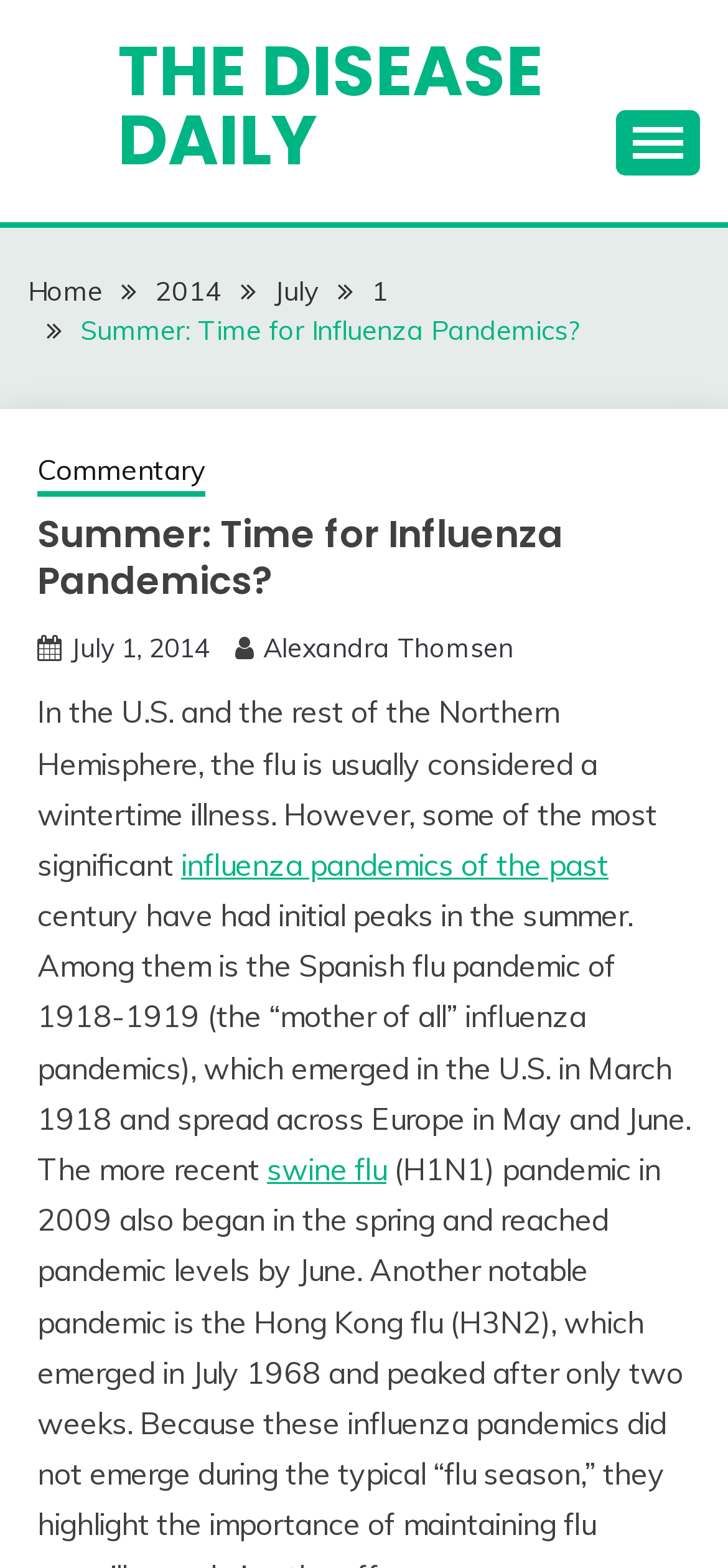Identify the bounding box coordinates of the clickable region to carry out the given instruction: "view commentary".

[0.051, 0.287, 0.282, 0.317]